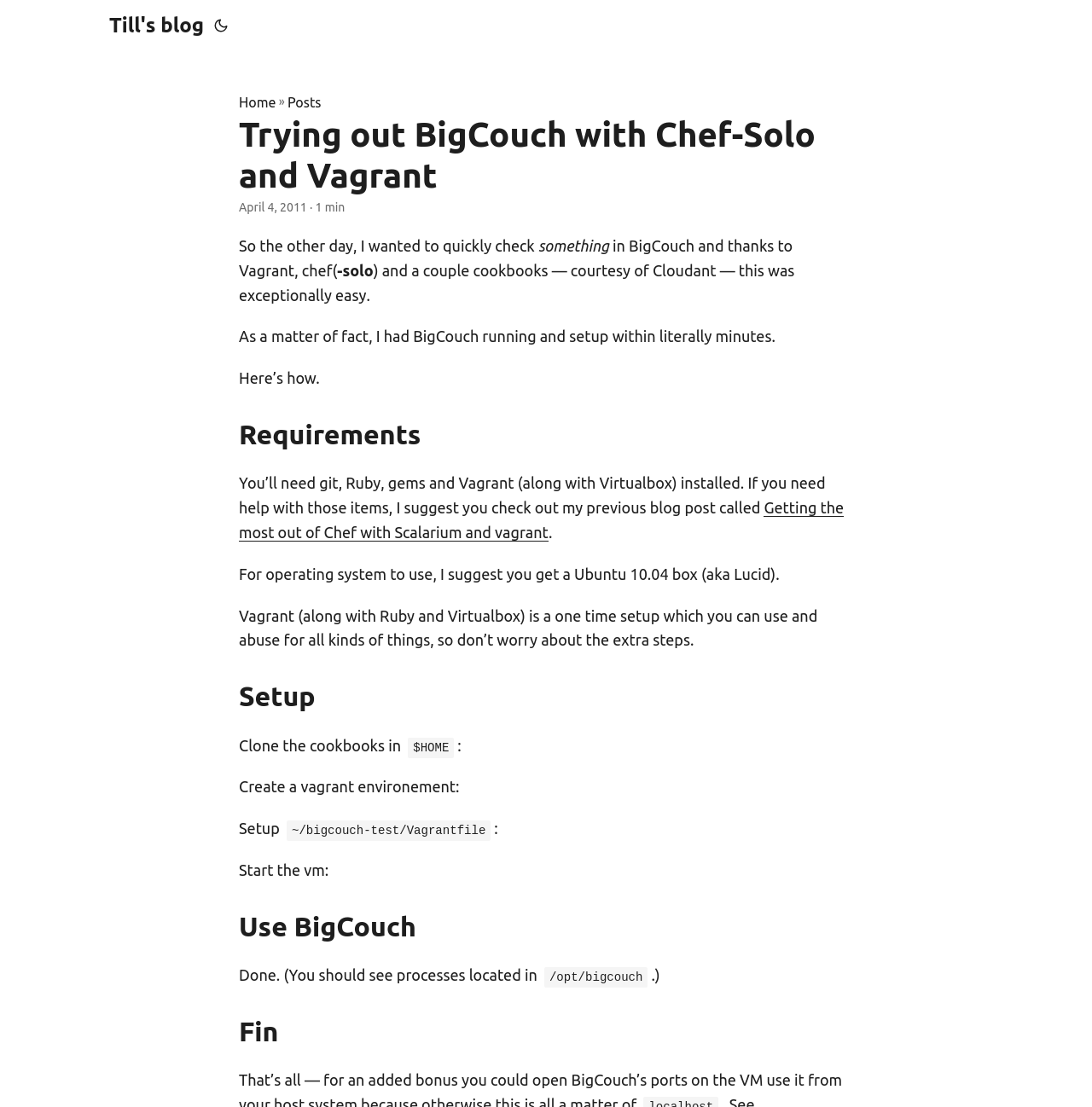What is the primary heading on this webpage?

Trying out BigCouch with Chef-Solo and Vagrant